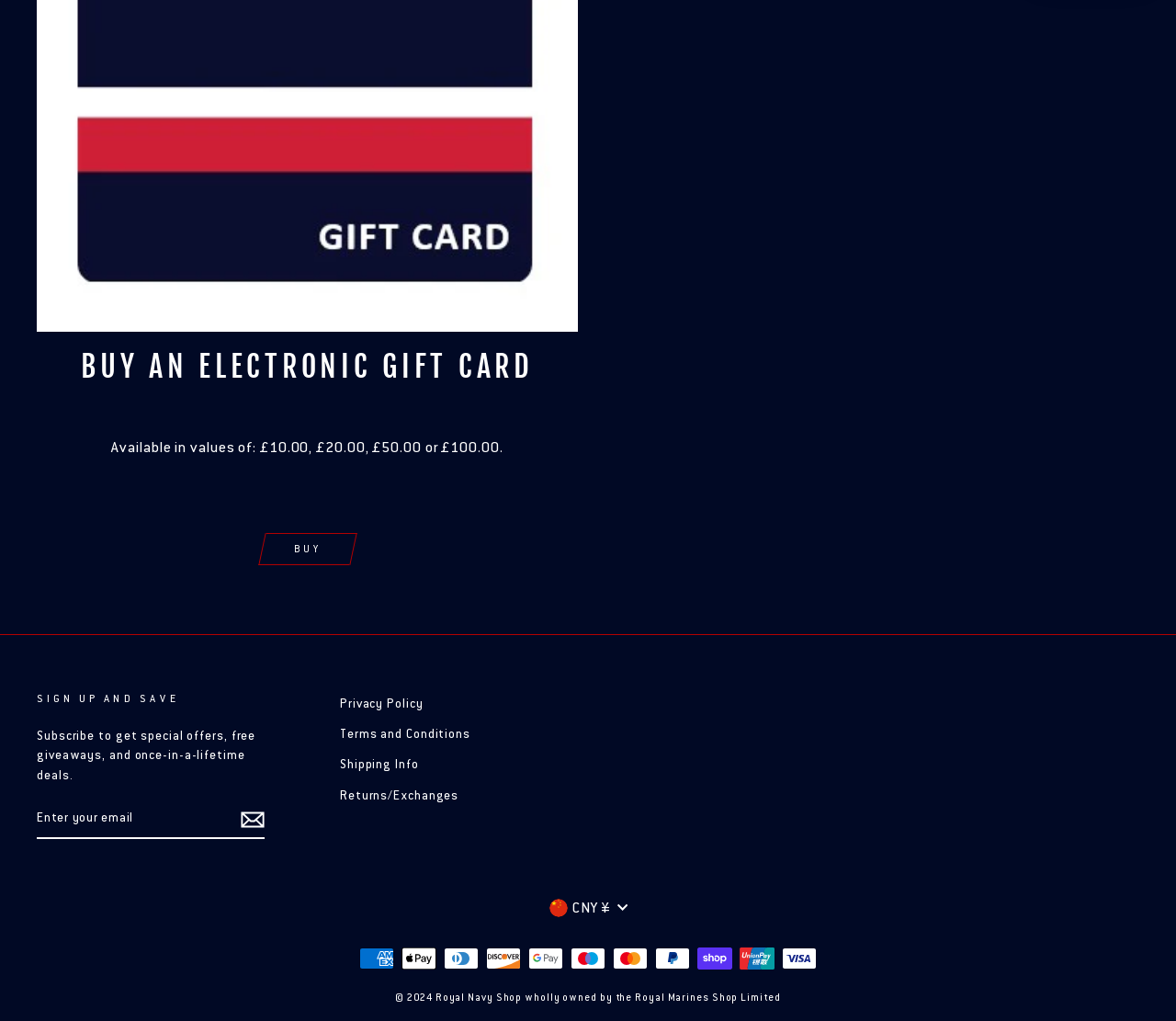What is the purpose of the 'CURRENCY' section?
Please craft a detailed and exhaustive response to the question.

The 'CURRENCY' section is located near the bottom of the page, and its purpose can be inferred from the button labeled 'CNY ¥', which suggests that users can select their preferred currency.